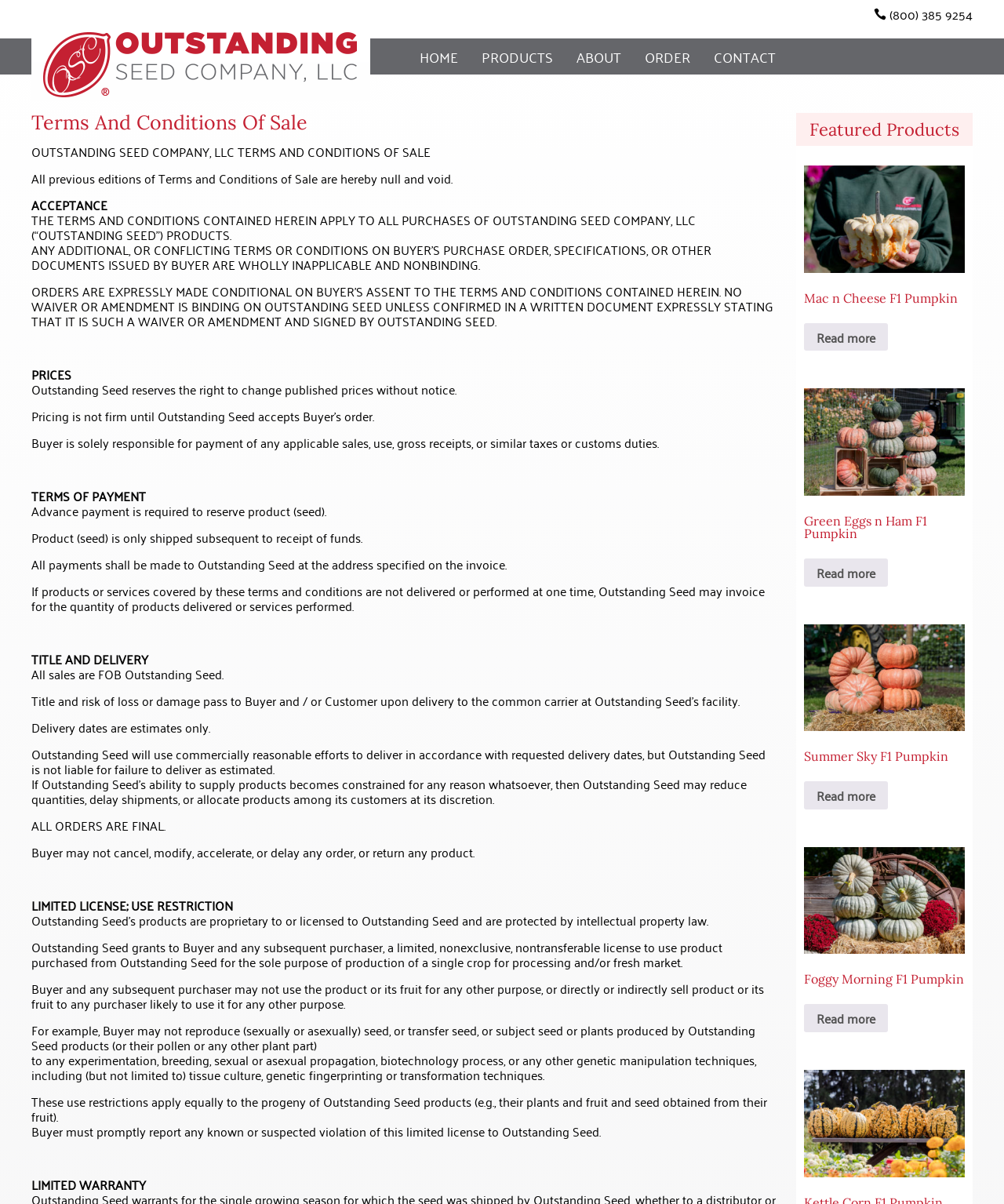Using a single word or phrase, answer the following question: 
What is the purpose of the search box?

To search for products